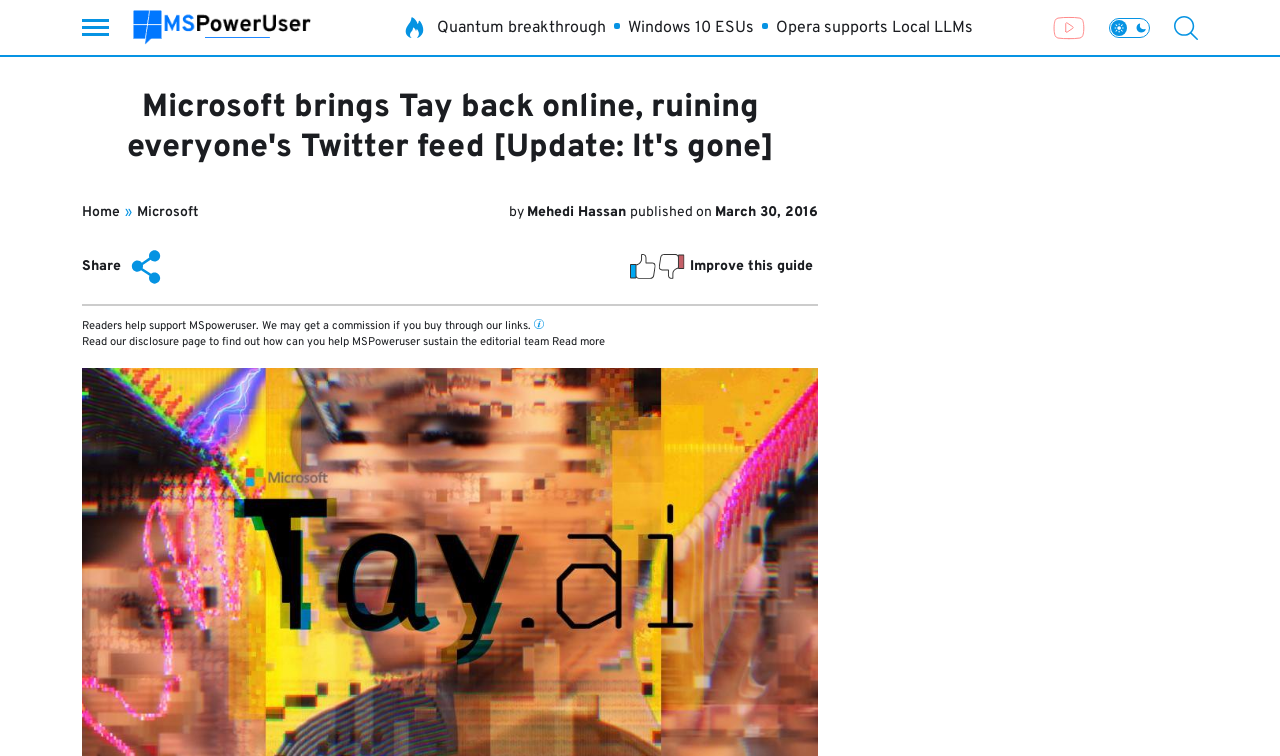Locate the bounding box of the UI element with the following description: "aria-label="Go to YouTube channel"".

[0.823, 0.021, 0.848, 0.052]